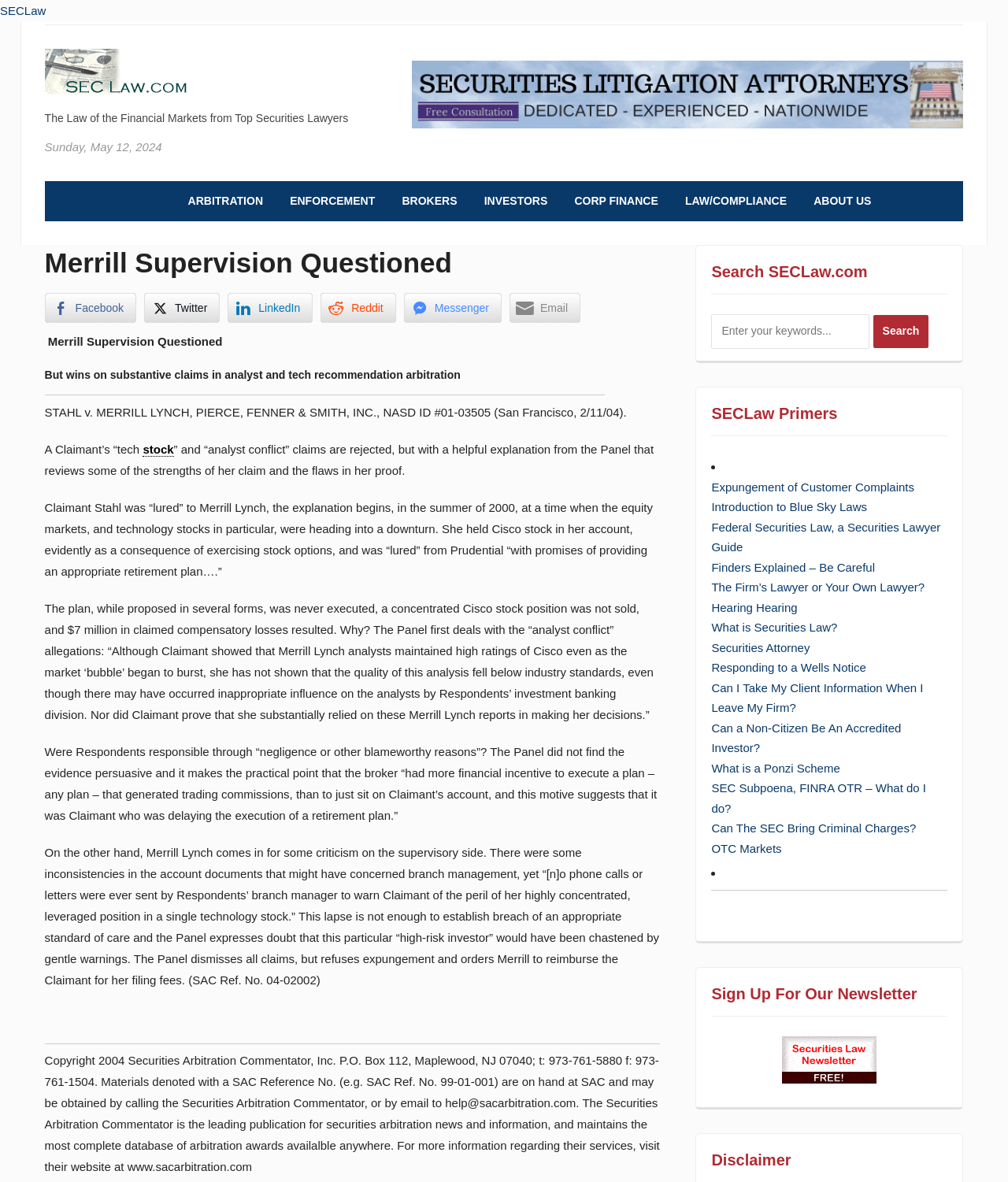What type of law is discussed on this website?
Please interpret the details in the image and answer the question thoroughly.

I inferred the type of law by reading the website title 'SECLaw' and the various links and articles on the website, which all relate to securities law and arbitration.